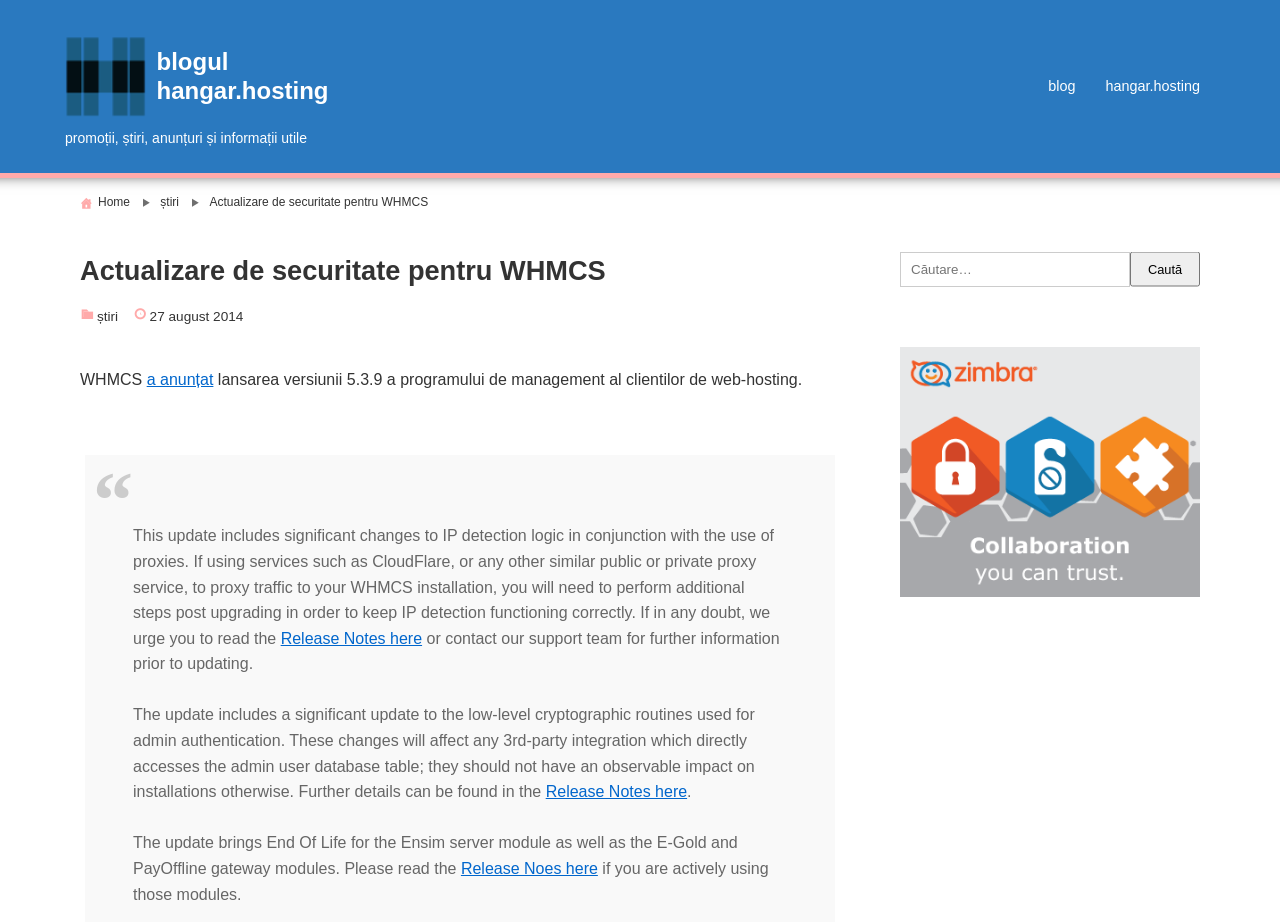Show the bounding box coordinates of the region that should be clicked to follow the instruction: "read news."

[0.125, 0.212, 0.14, 0.227]